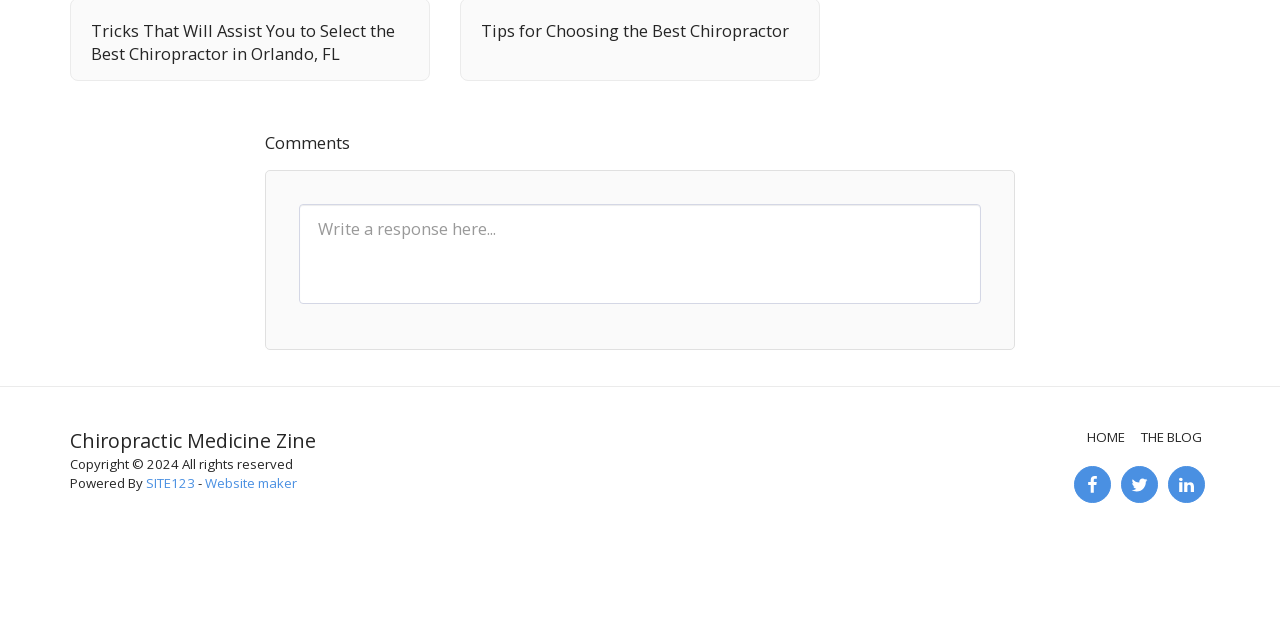How many main navigation links are there?
Using the image, answer in one word or phrase.

2